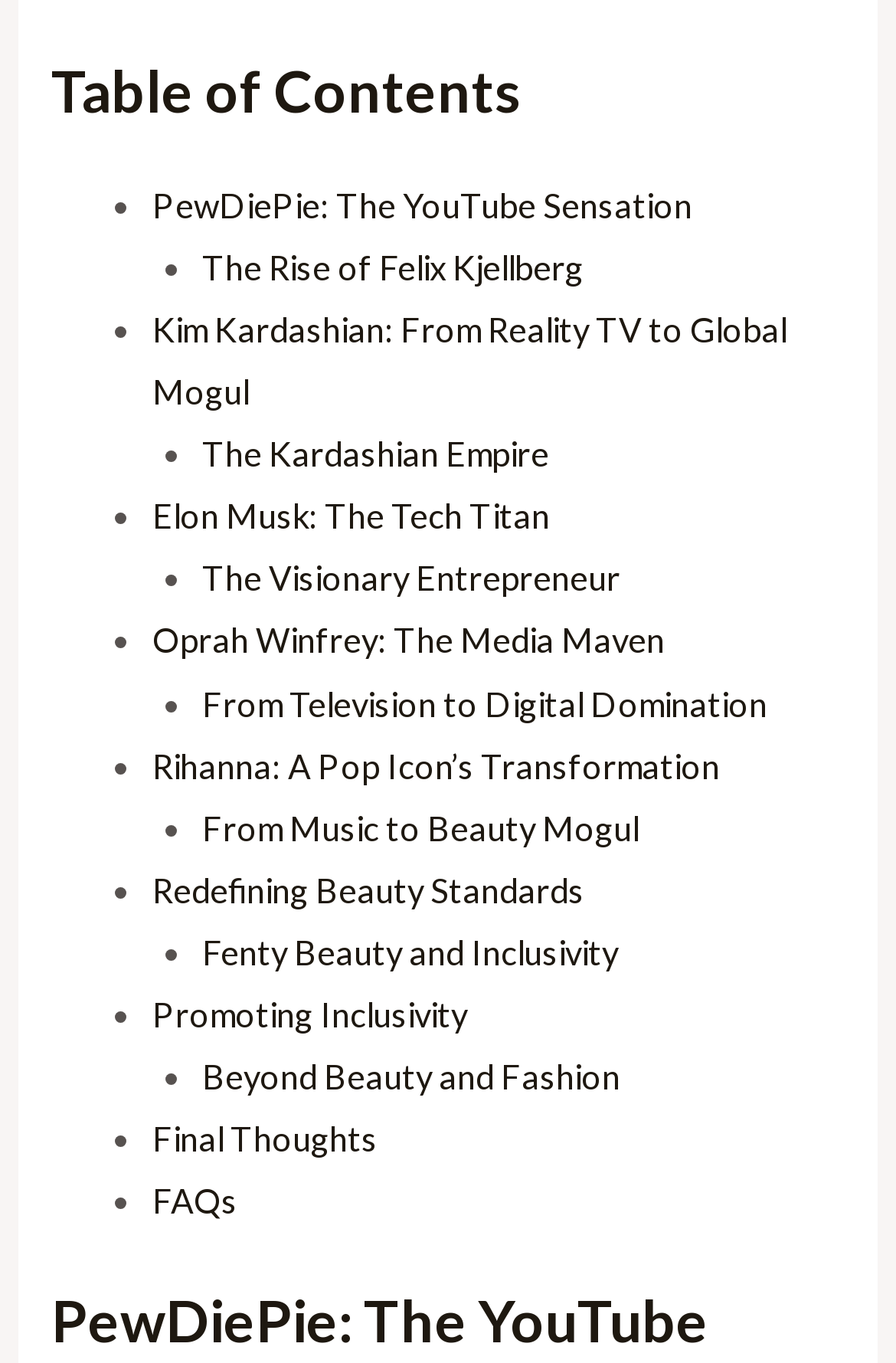Please indicate the bounding box coordinates of the element's region to be clicked to achieve the instruction: "Check out Oprah Winfrey: The Media Maven". Provide the coordinates as four float numbers between 0 and 1, i.e., [left, top, right, bottom].

[0.17, 0.456, 0.742, 0.485]